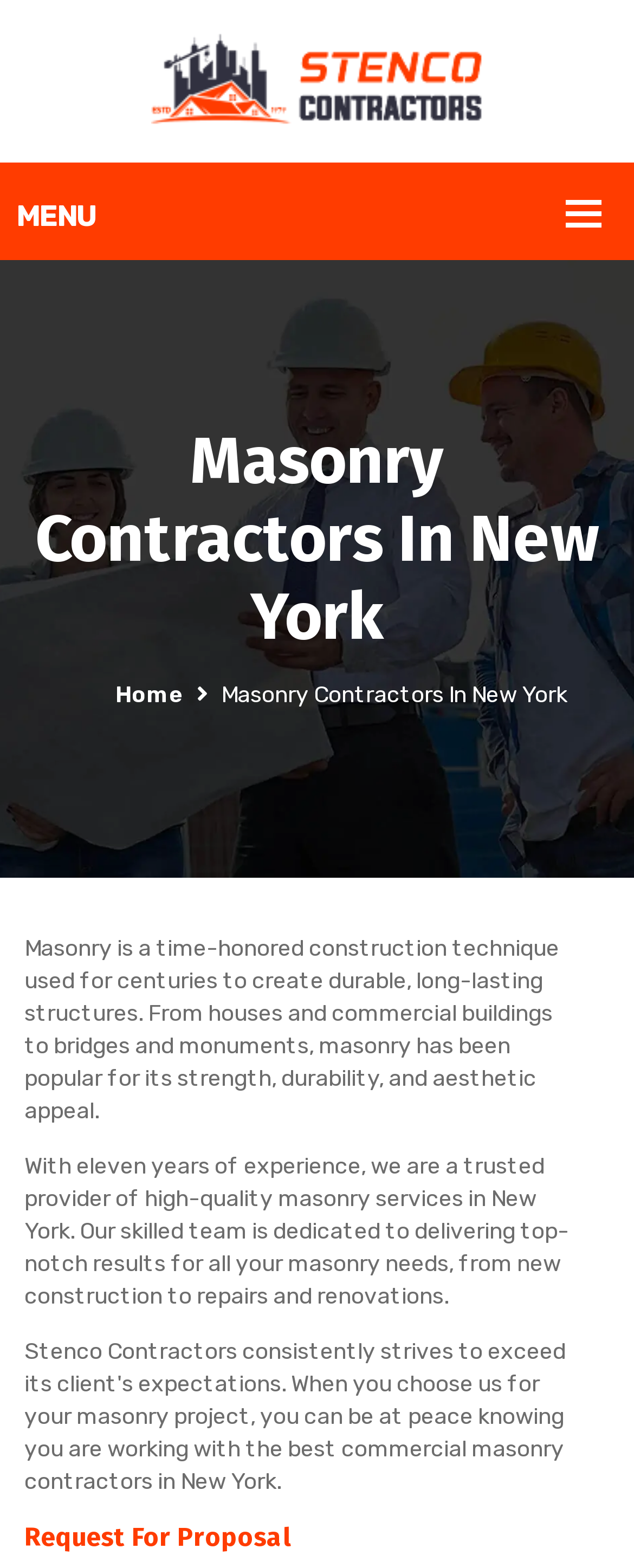Extract the text of the main heading from the webpage.

Masonry Contractors In New York